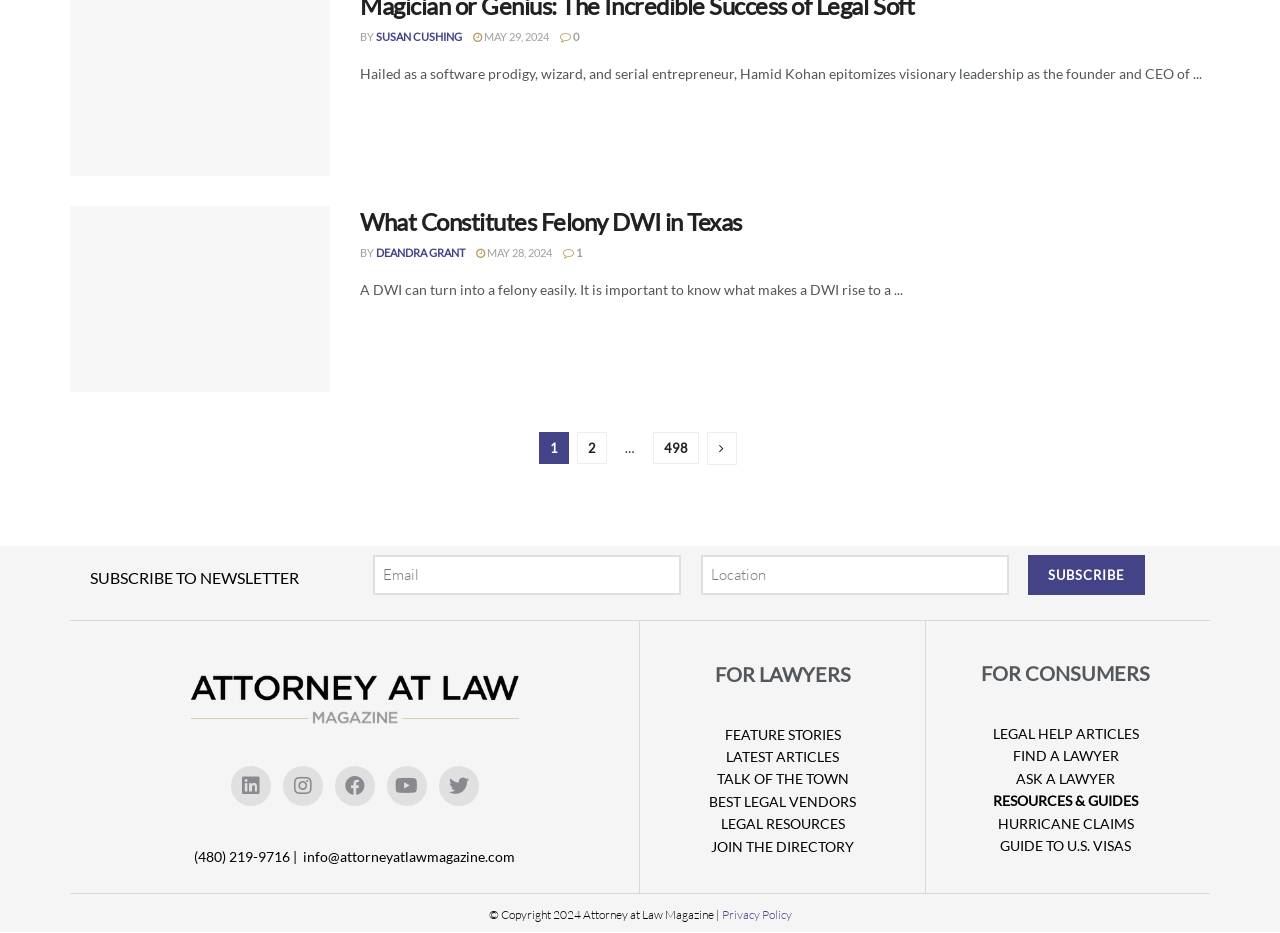What social media platforms are linked on this webpage?
Refer to the screenshot and deliver a thorough answer to the question presented.

I found the links to social media platforms at the bottom of the webpage, which include Linkedin, Instagram, Facebook, Youtube, and Twitter.